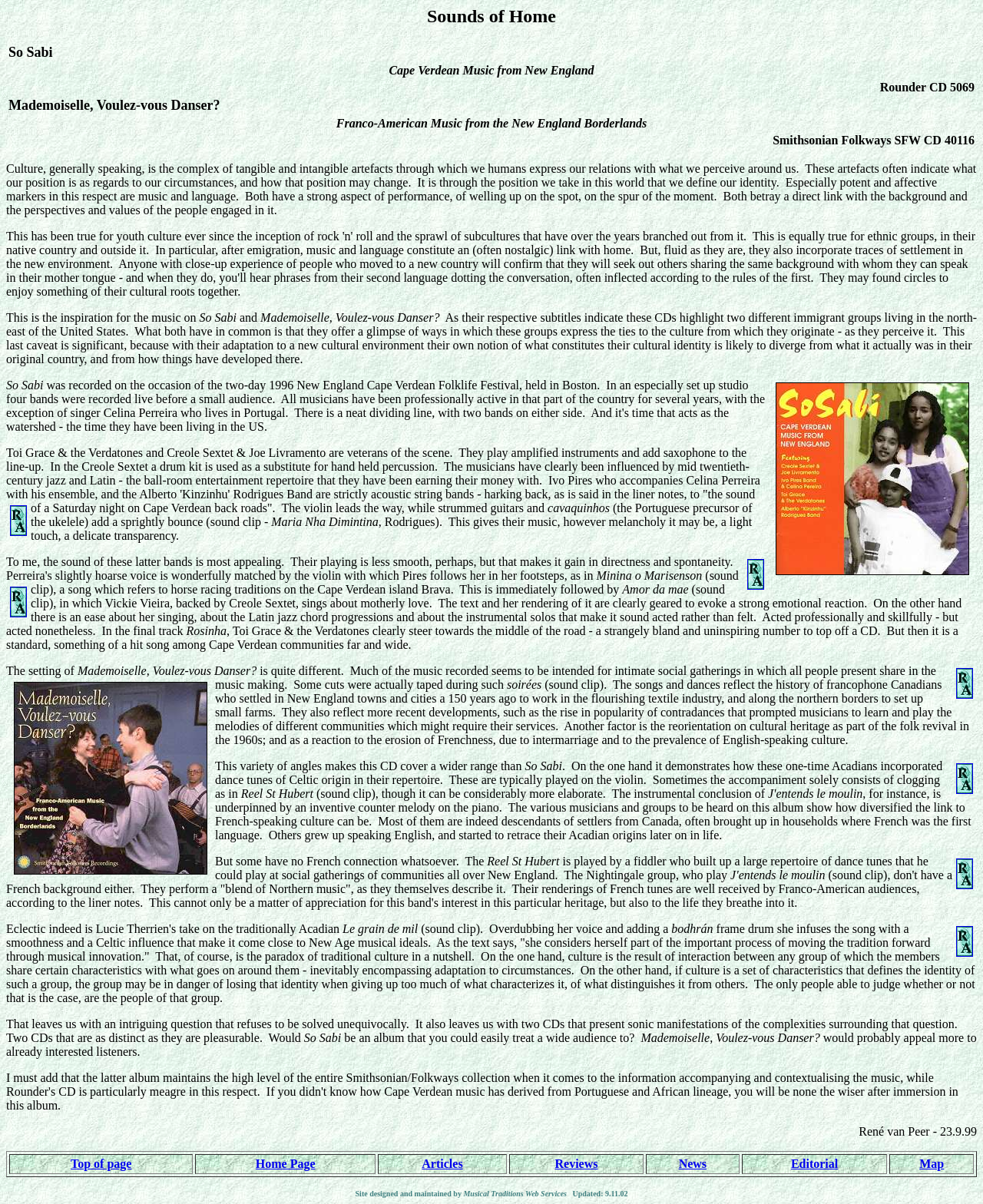Answer the question using only one word or a concise phrase: What type of music is featured on the CD 'So Sabi'?

Cape Verdean Music